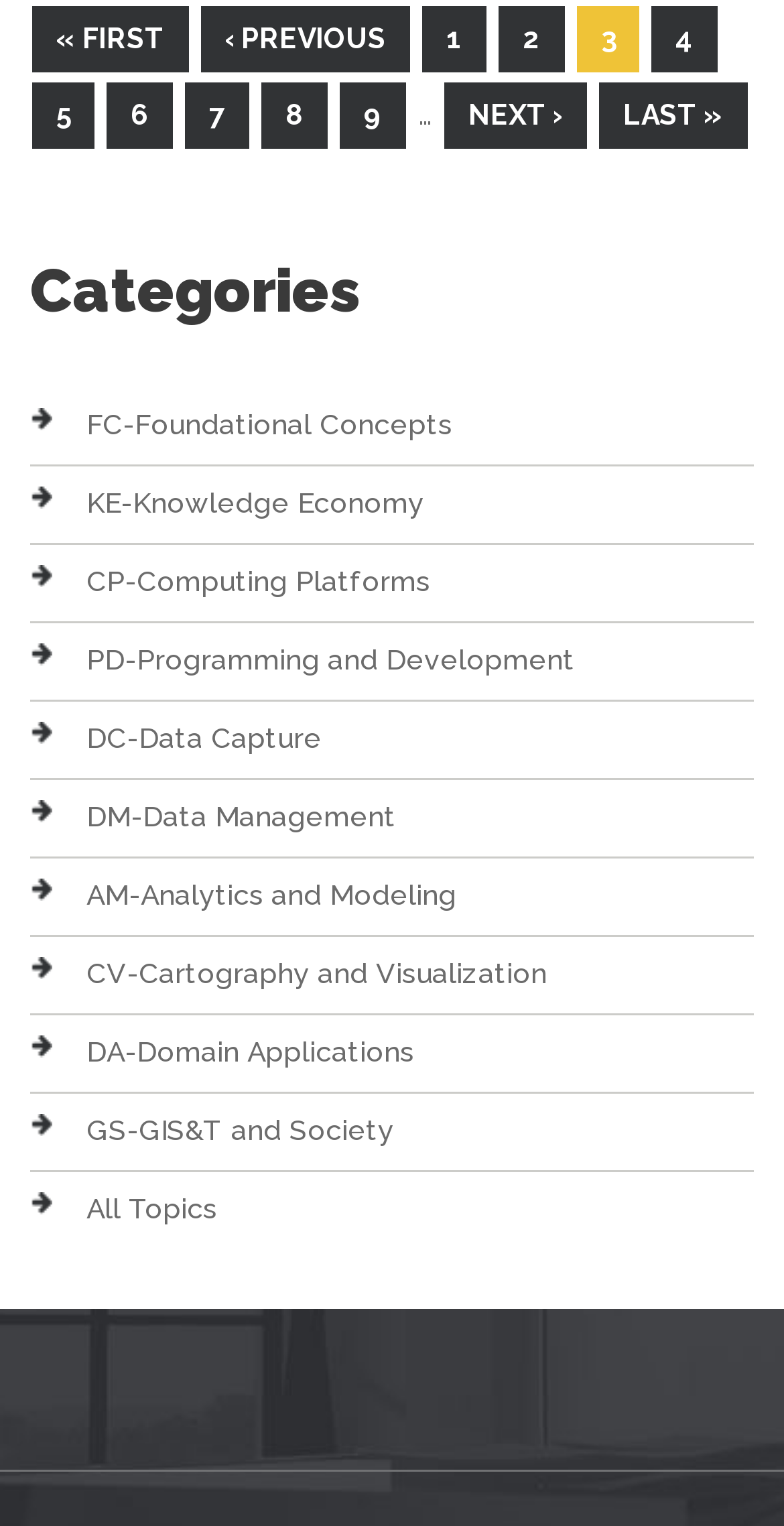Identify the bounding box coordinates of the area that should be clicked in order to complete the given instruction: "explore All Topics". The bounding box coordinates should be four float numbers between 0 and 1, i.e., [left, top, right, bottom].

[0.11, 0.781, 0.277, 0.802]